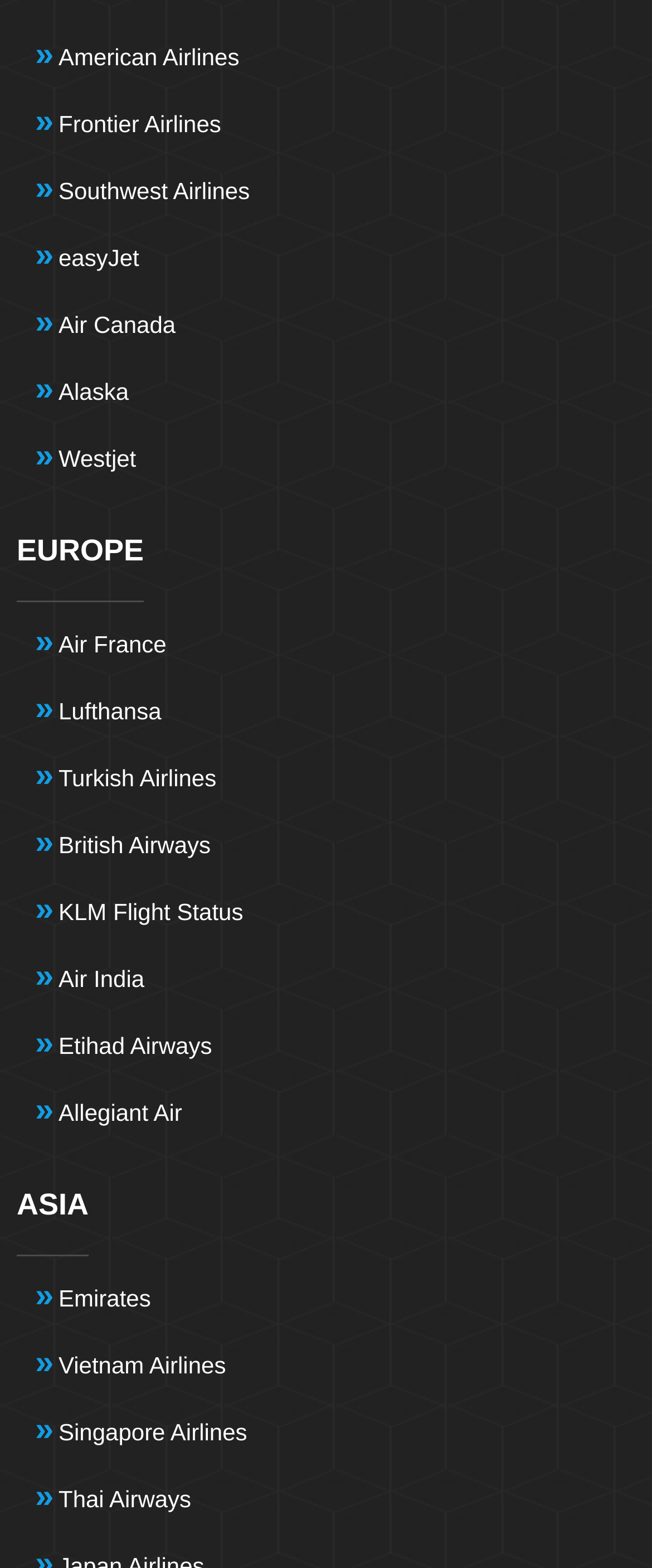Find the bounding box coordinates of the clickable area required to complete the following action: "go to Air France".

[0.09, 0.39, 0.255, 0.432]